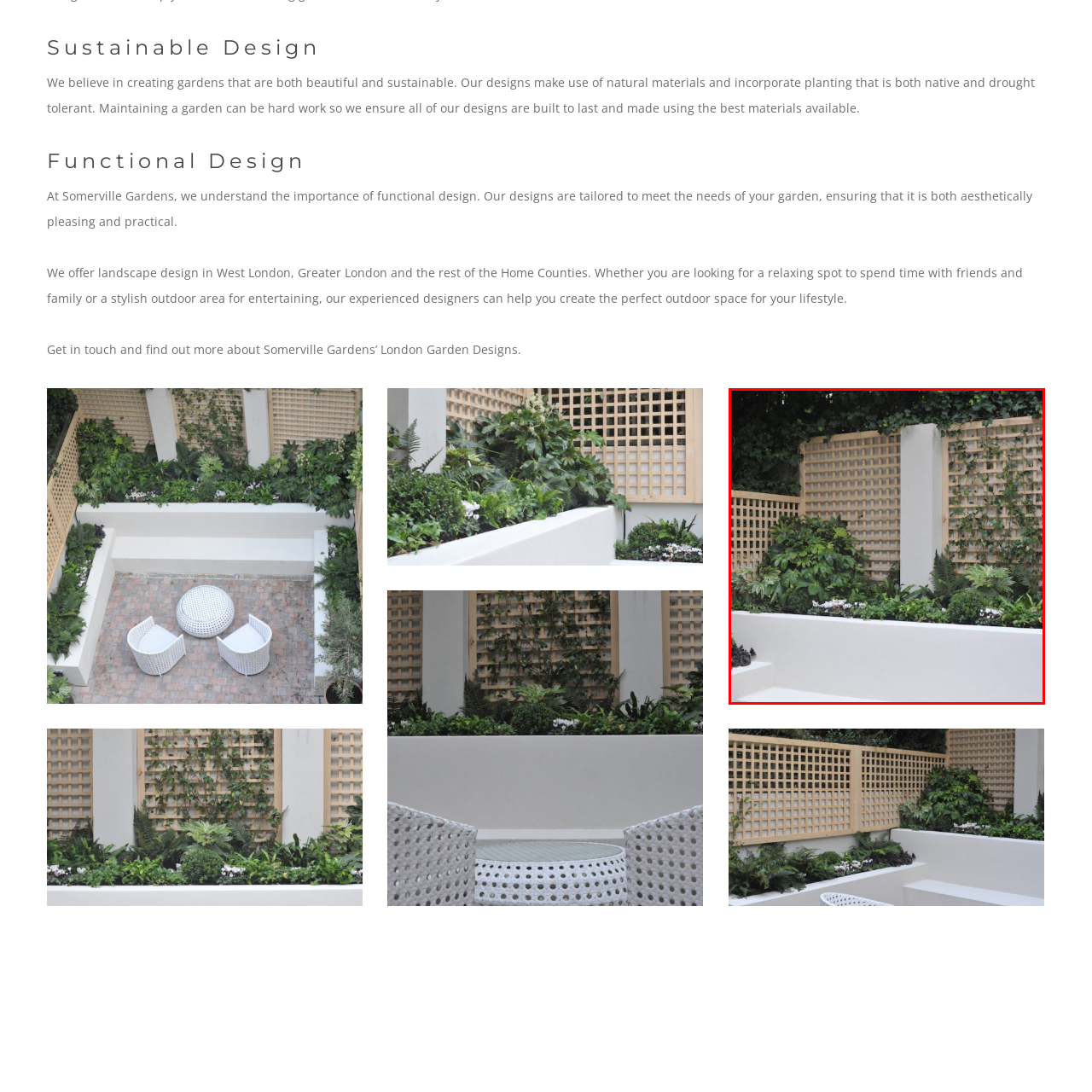Focus on the image marked by the red bounding box and offer an in-depth answer to the subsequent question based on the visual content: What is the color of the rendered bench?

The caption specifically mentions that the bench is 'white rendered', which indicates that the bench has a white color.